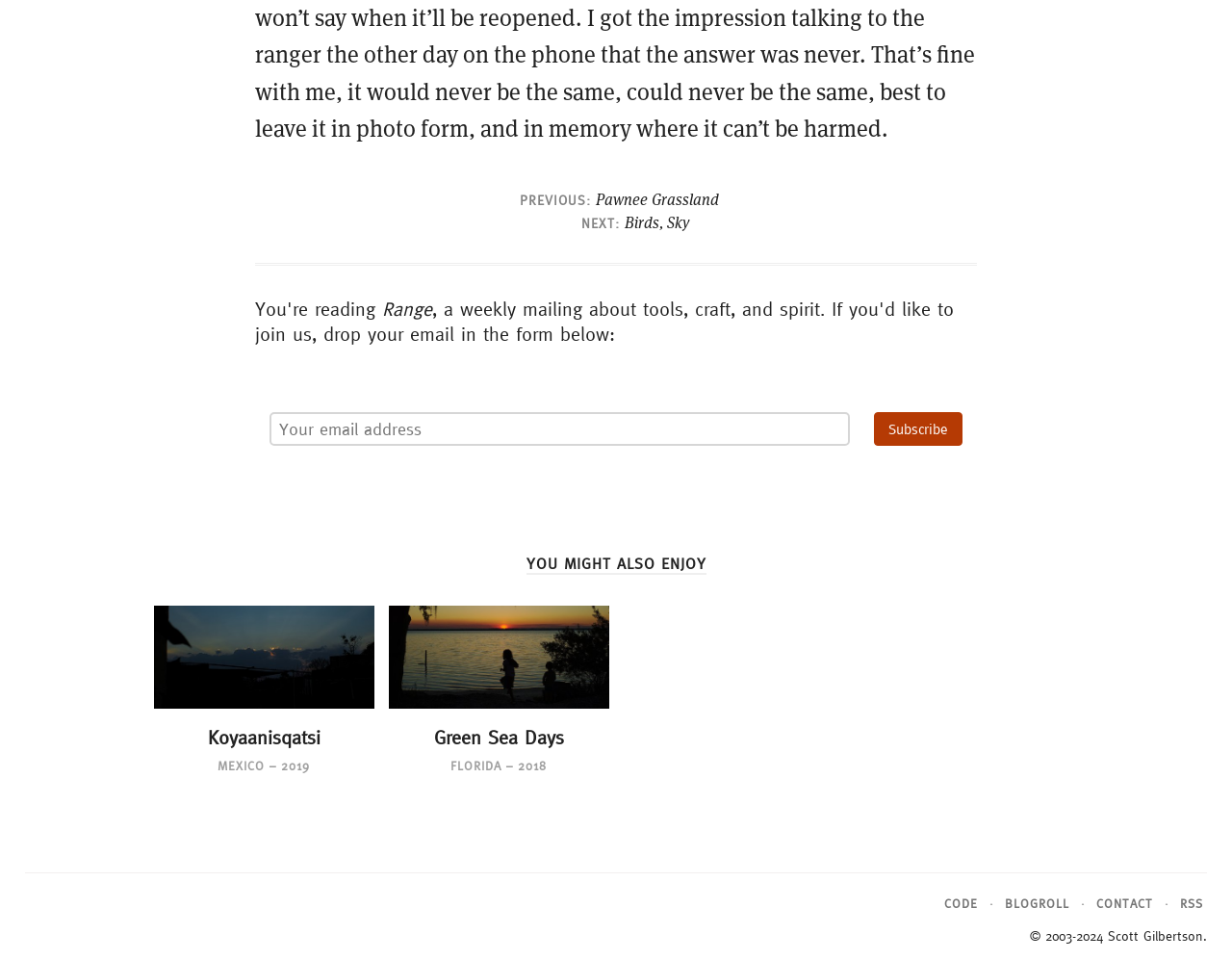Determine the bounding box coordinates for the region that must be clicked to execute the following instruction: "Go to the 'CODE' page".

[0.767, 0.934, 0.807, 0.949]